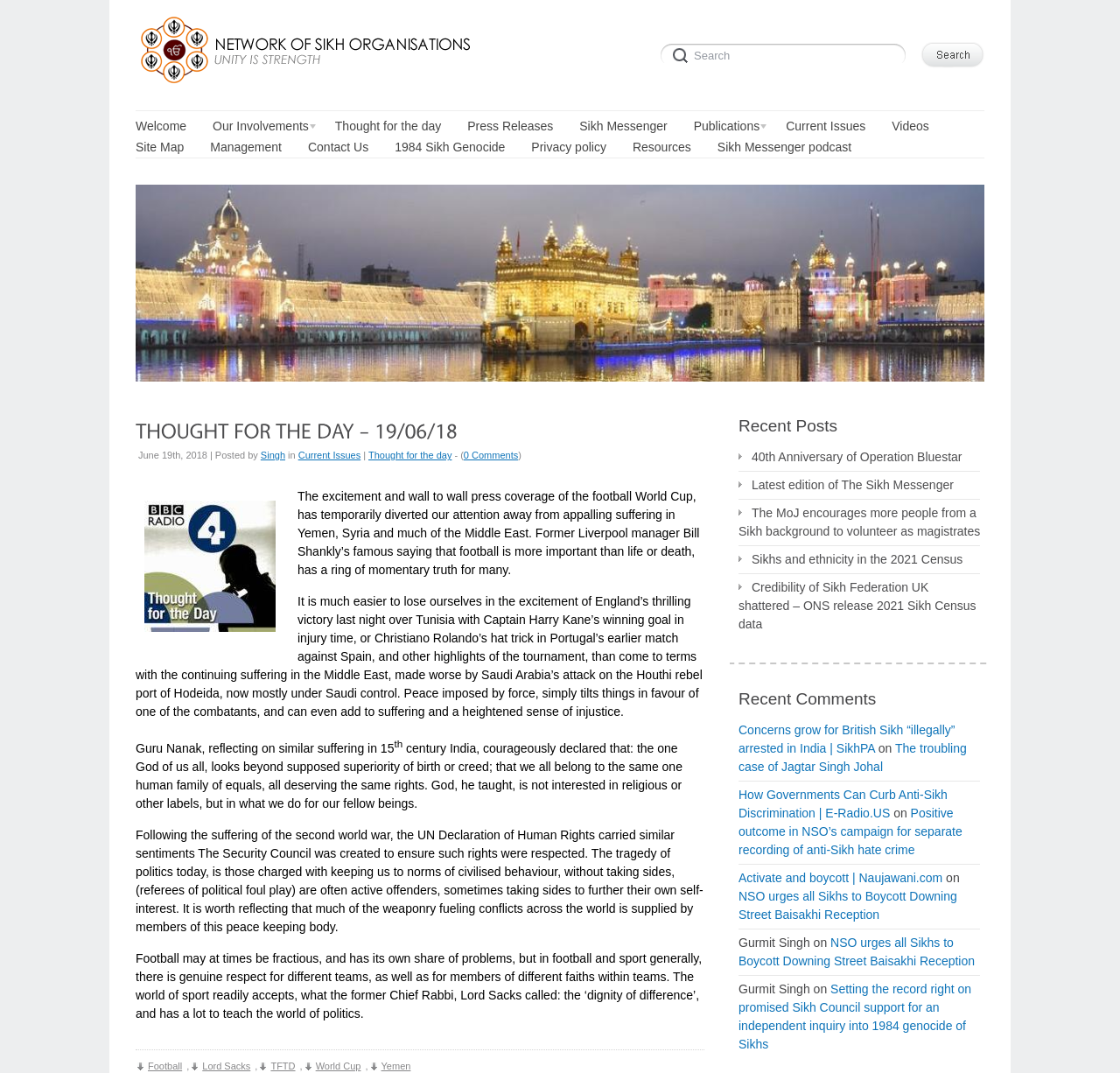Please examine the image and provide a detailed answer to the question: What is the name of the publication?

The name of the publication can be found in the 'Recent Posts' section, where it says 'Latest edition of The Sikh Messenger'.